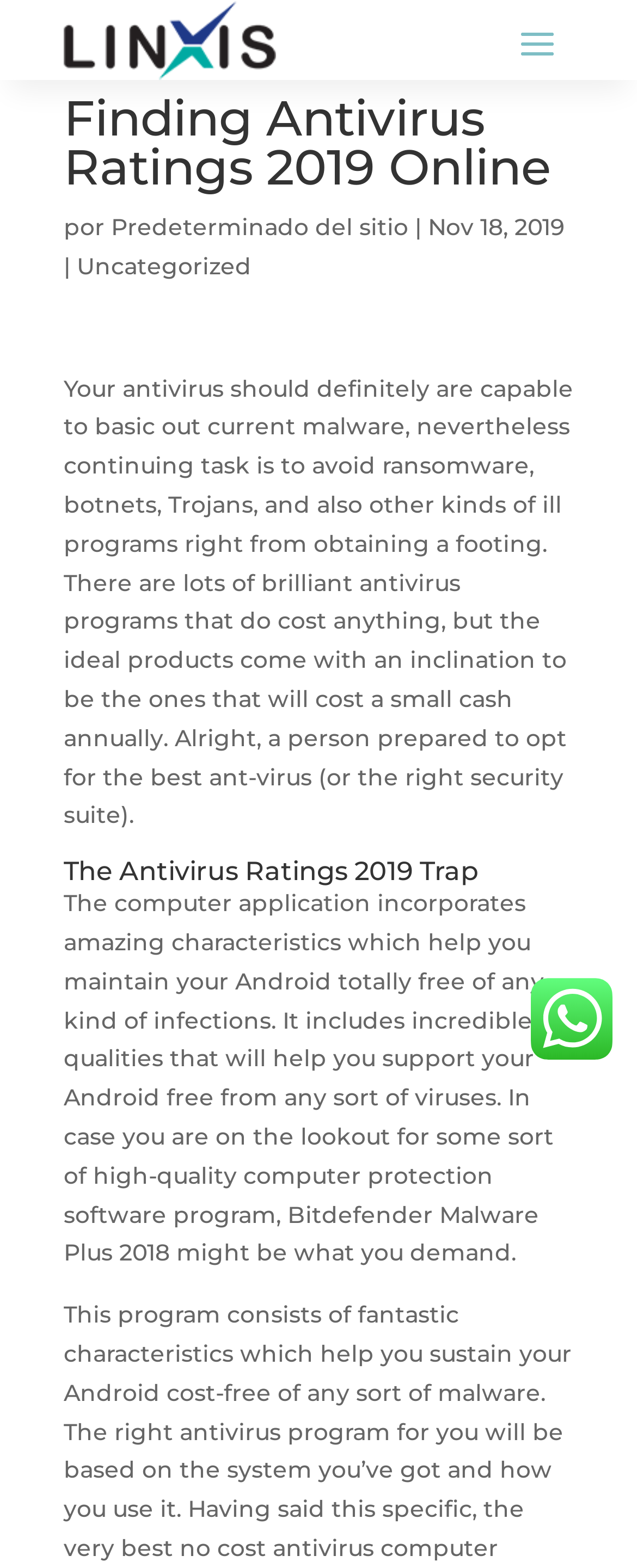Bounding box coordinates are specified in the format (top-left x, top-left y, bottom-right x, bottom-right y). All values are floating point numbers bounded between 0 and 1. Please provide the bounding box coordinate of the region this sentence describes: Predeterminado del sitio

[0.174, 0.135, 0.641, 0.154]